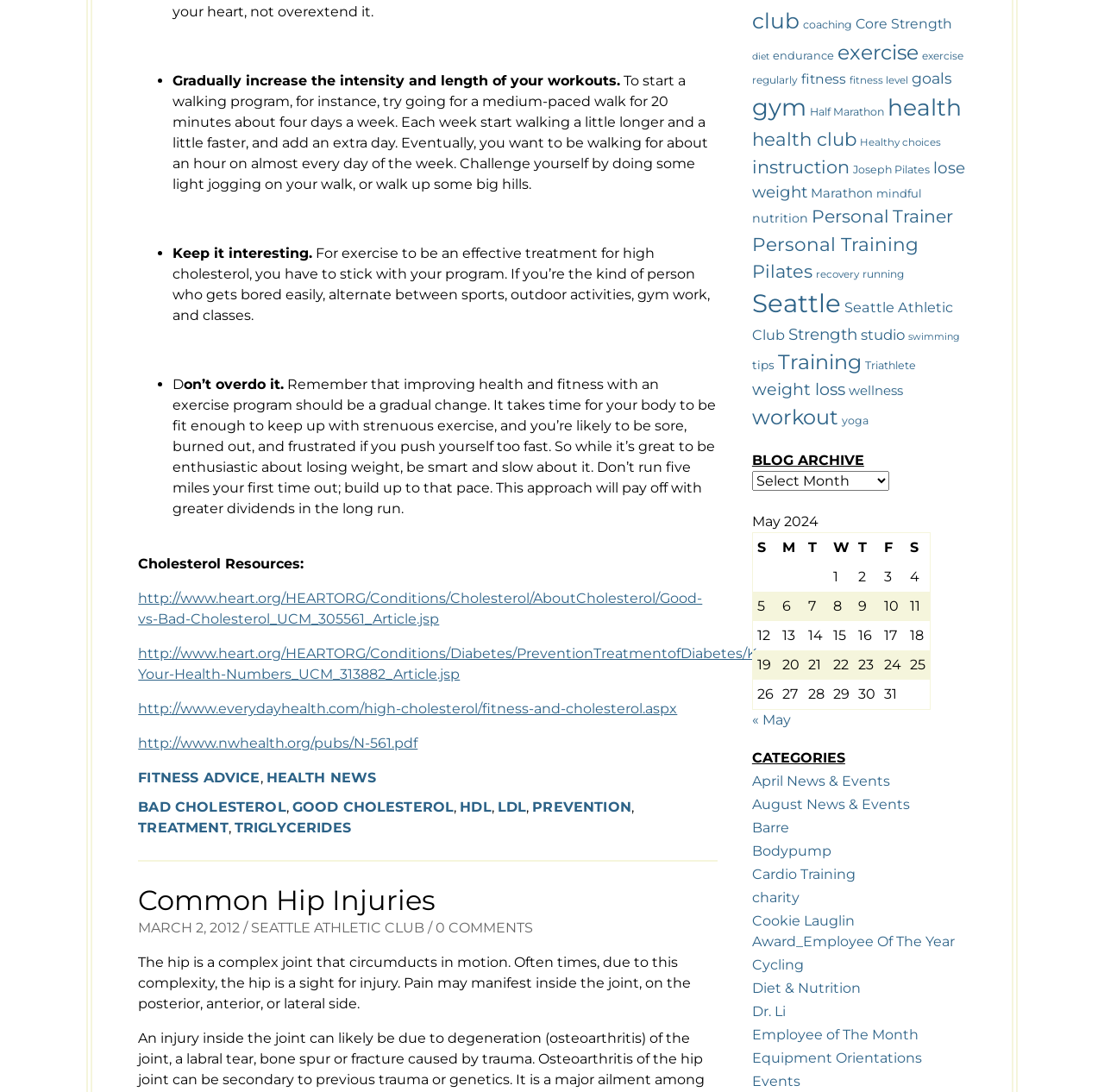Locate the bounding box coordinates of the area where you should click to accomplish the instruction: "Read the blog post about brunettes".

None